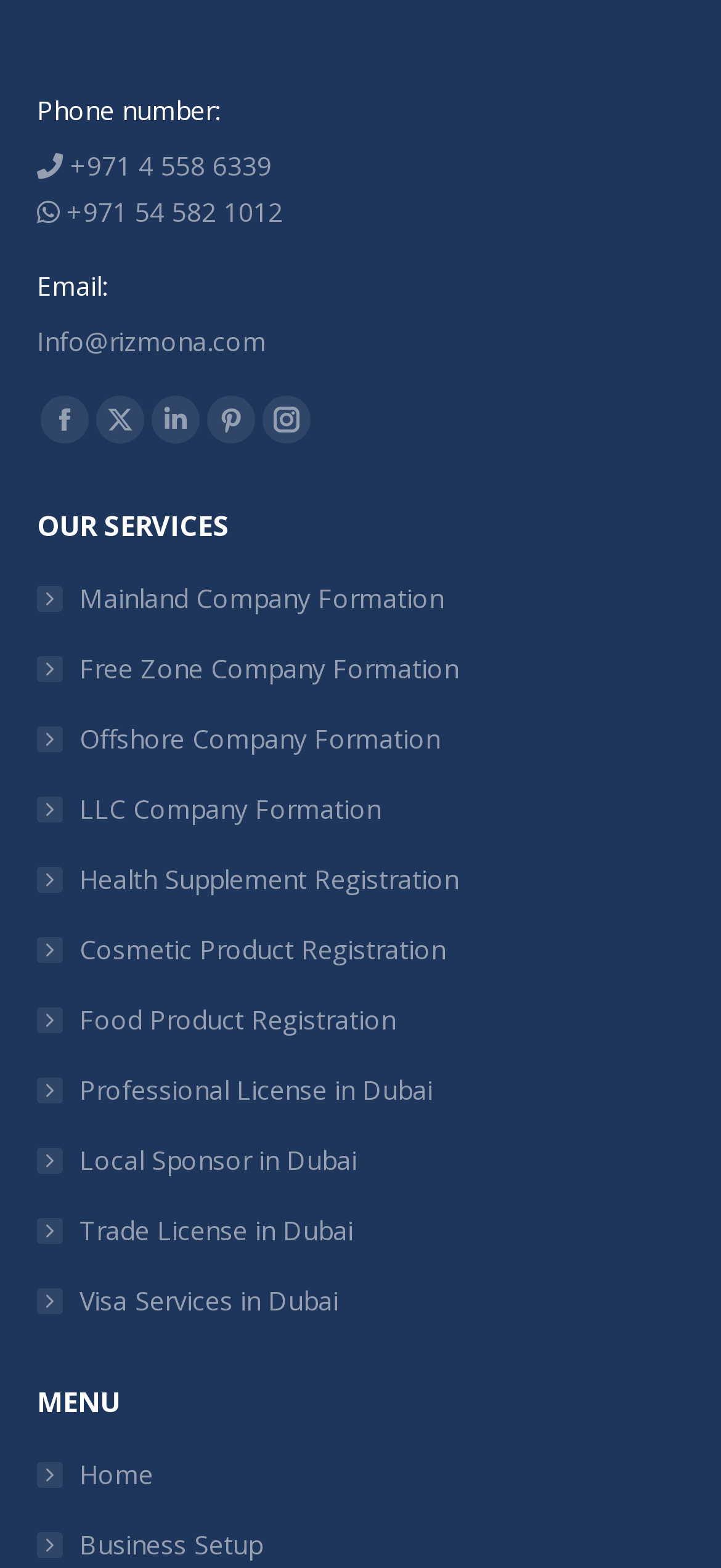What is the last service listed under 'OUR SERVICES'?
Using the image, give a concise answer in the form of a single word or short phrase.

Visa Services in Dubai